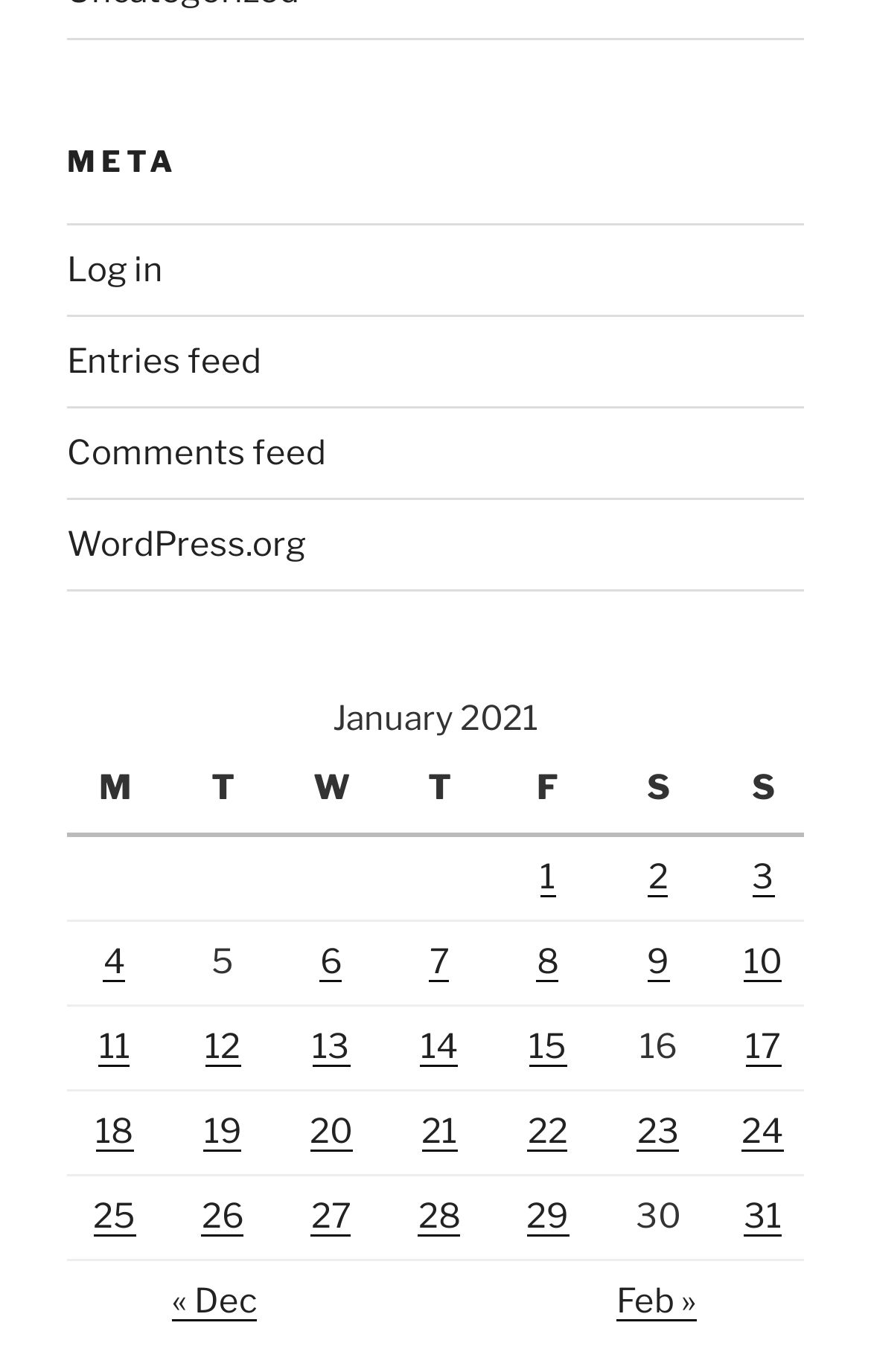Locate the bounding box coordinates of the clickable area to execute the instruction: "View posts published on January 1, 2021". Provide the coordinates as four float numbers between 0 and 1, represented as [left, top, right, bottom].

[0.62, 0.625, 0.638, 0.654]